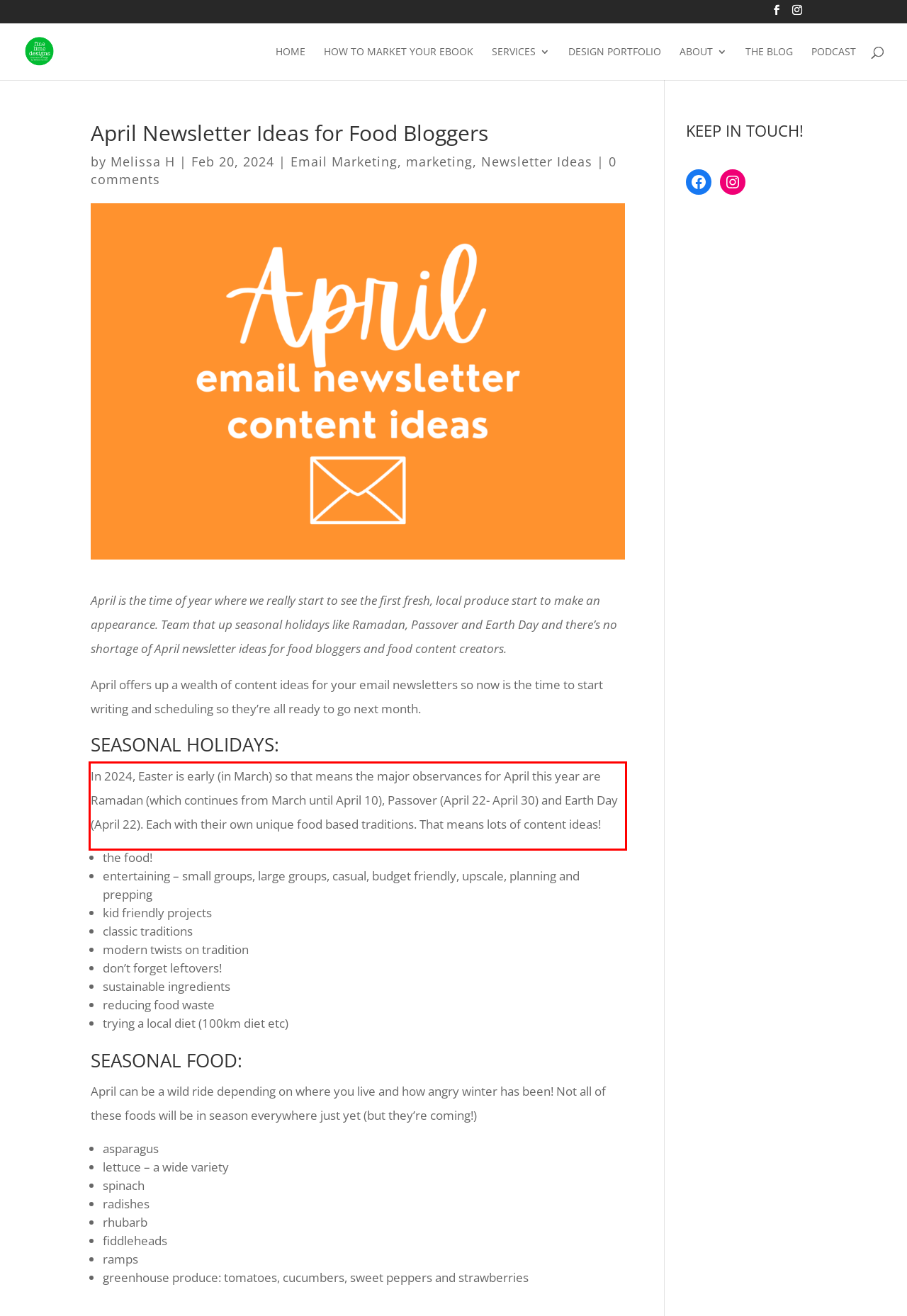Identify and extract the text within the red rectangle in the screenshot of the webpage.

In 2024, Easter is early (in March) so that means the major observances for April this year are Ramadan (which continues from March until April 10), Passover (April 22- April 30) and Earth Day (April 22). Each with their own unique food based traditions. That means lots of content ideas!